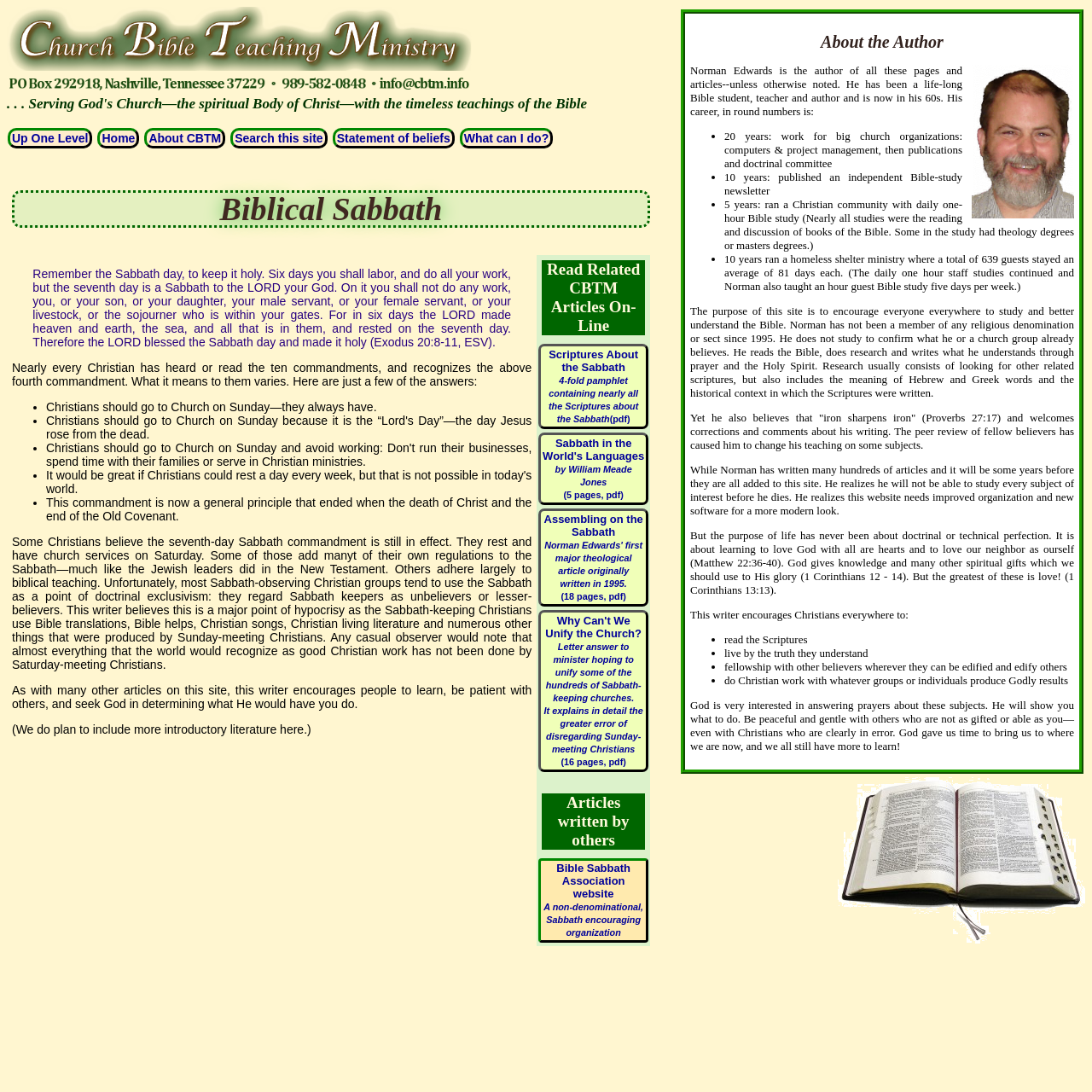Identify the bounding box coordinates of the area that should be clicked in order to complete the given instruction: "Search this site". The bounding box coordinates should be four float numbers between 0 and 1, i.e., [left, top, right, bottom].

[0.211, 0.117, 0.3, 0.136]